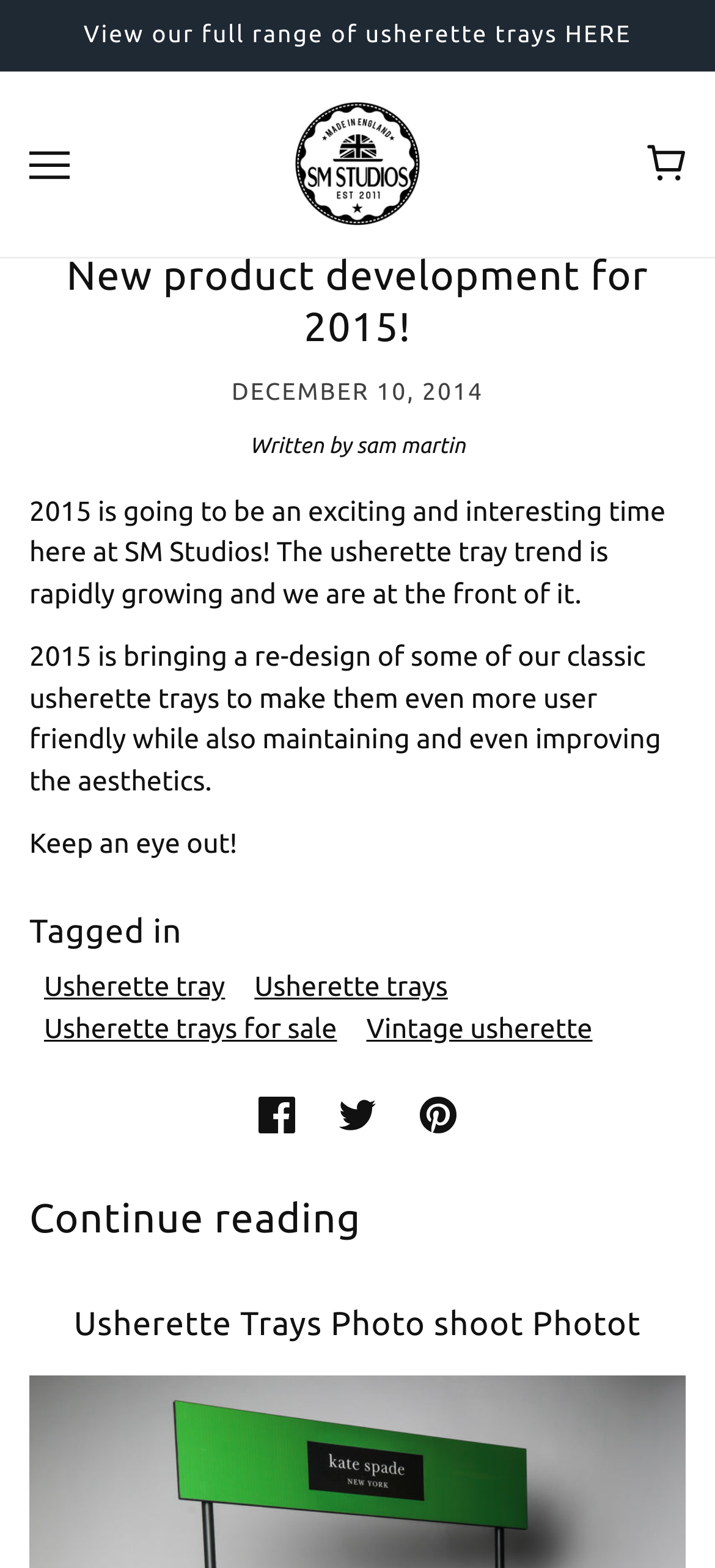Identify the bounding box coordinates of the region I need to click to complete this instruction: "View cart".

[0.885, 0.093, 0.979, 0.116]